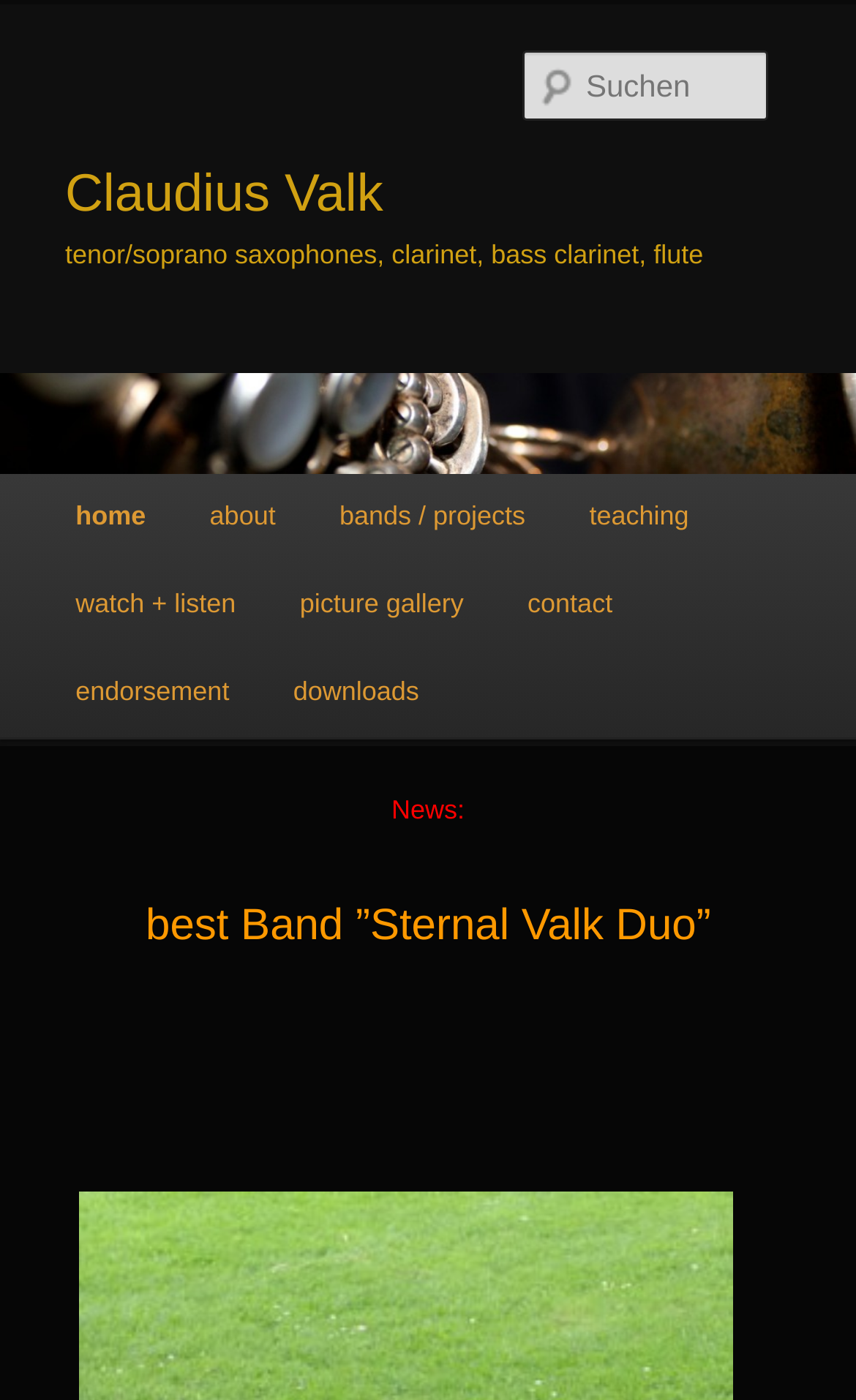How many search boxes are there?
Based on the content of the image, thoroughly explain and answer the question.

There is only one search box, which is a textbox element with the label 'Suchen' located at the top of the webpage. This search box is identified by its type and bounding box coordinates.